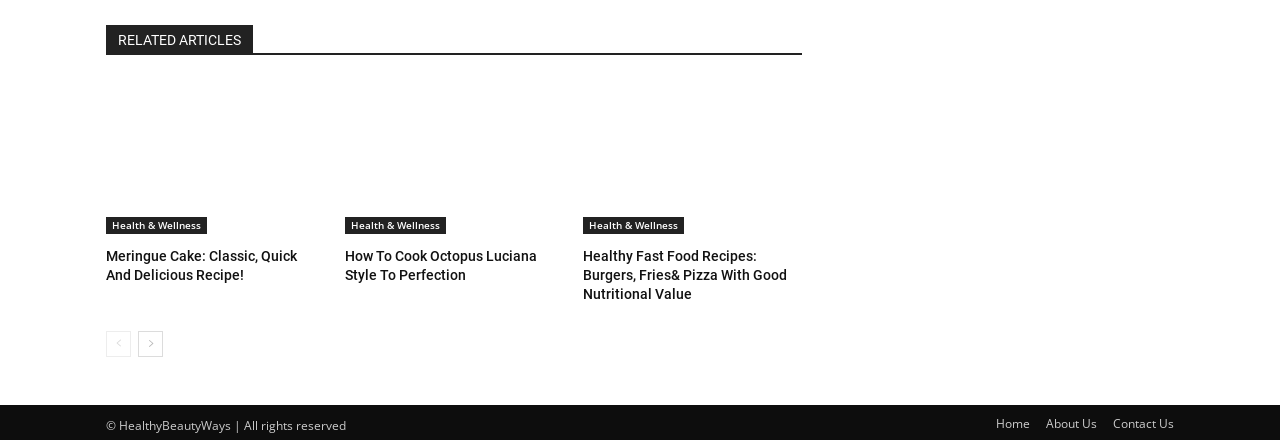What is the topic of the third article?
Examine the image and give a concise answer in one word or a short phrase.

Healthy Fast Food Recipes